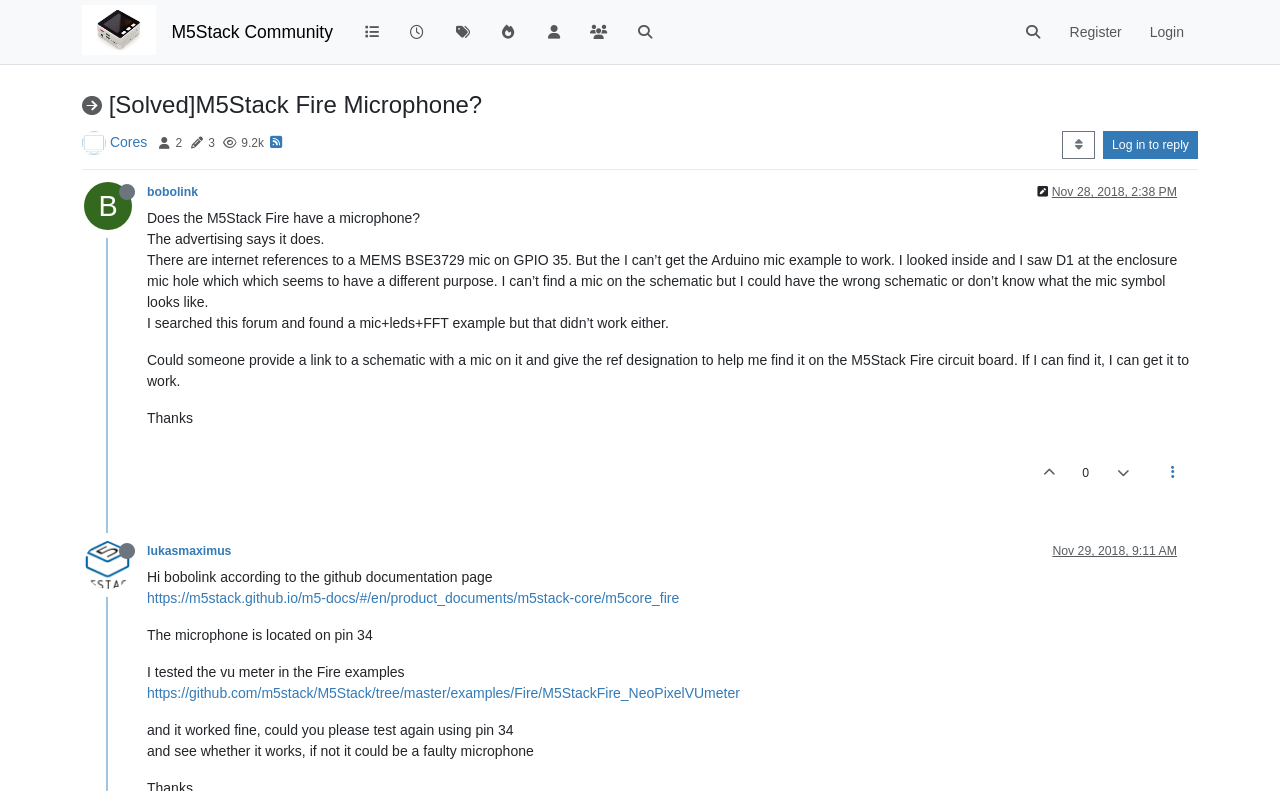What is the status of the user lukasmaximus?
Give a detailed and exhaustive answer to the question.

The user lukasmaximus is currently offline, as indicated by the 'Offline' status next to their user avatar and name in the discussion thread.